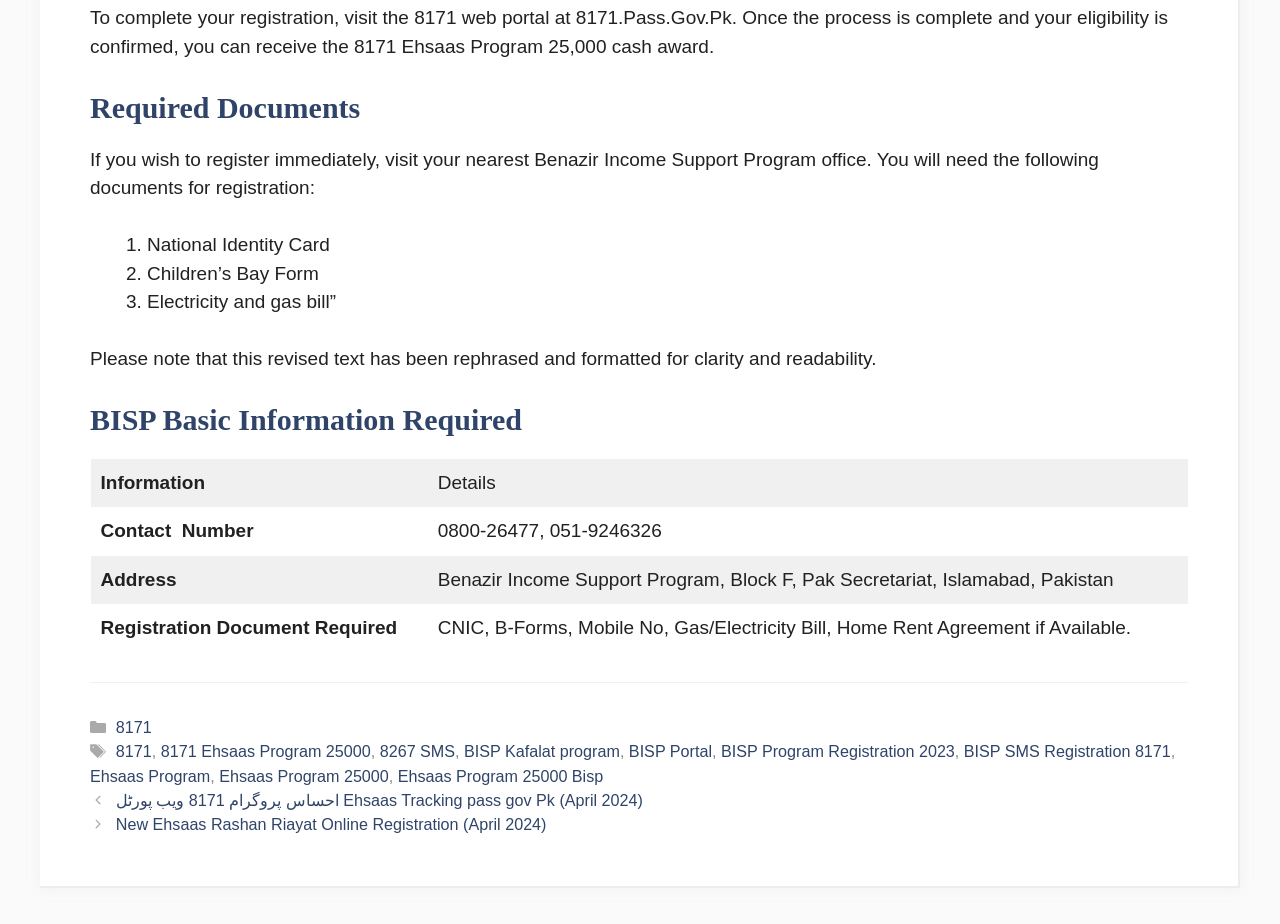Please identify the bounding box coordinates of the clickable element to fulfill the following instruction: "Click the link to visit the 8171 web portal". The coordinates should be four float numbers between 0 and 1, i.e., [left, top, right, bottom].

[0.07, 0.008, 0.912, 0.062]